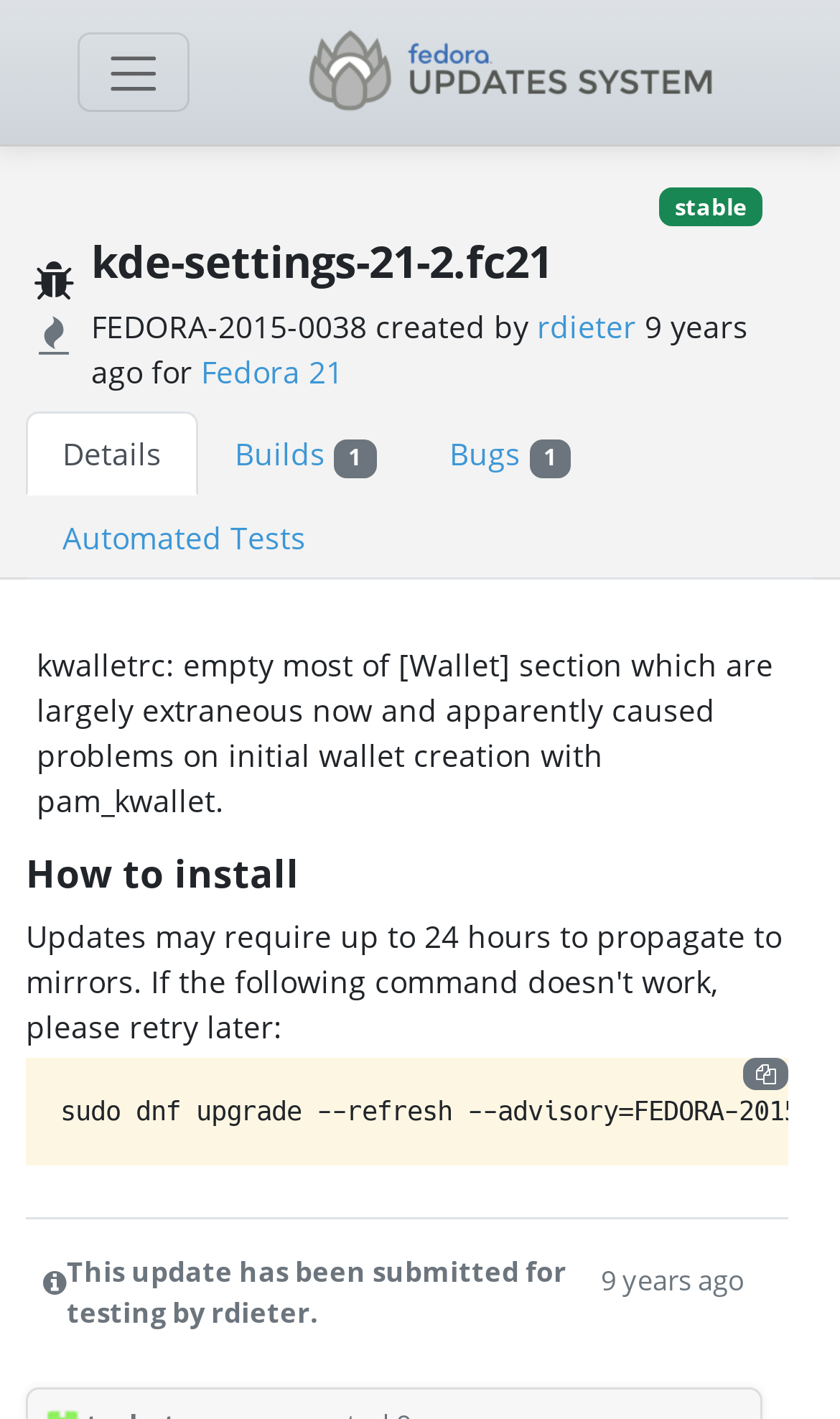Kindly determine the bounding box coordinates of the area that needs to be clicked to fulfill this instruction: "View builds".

[0.236, 0.291, 0.491, 0.35]